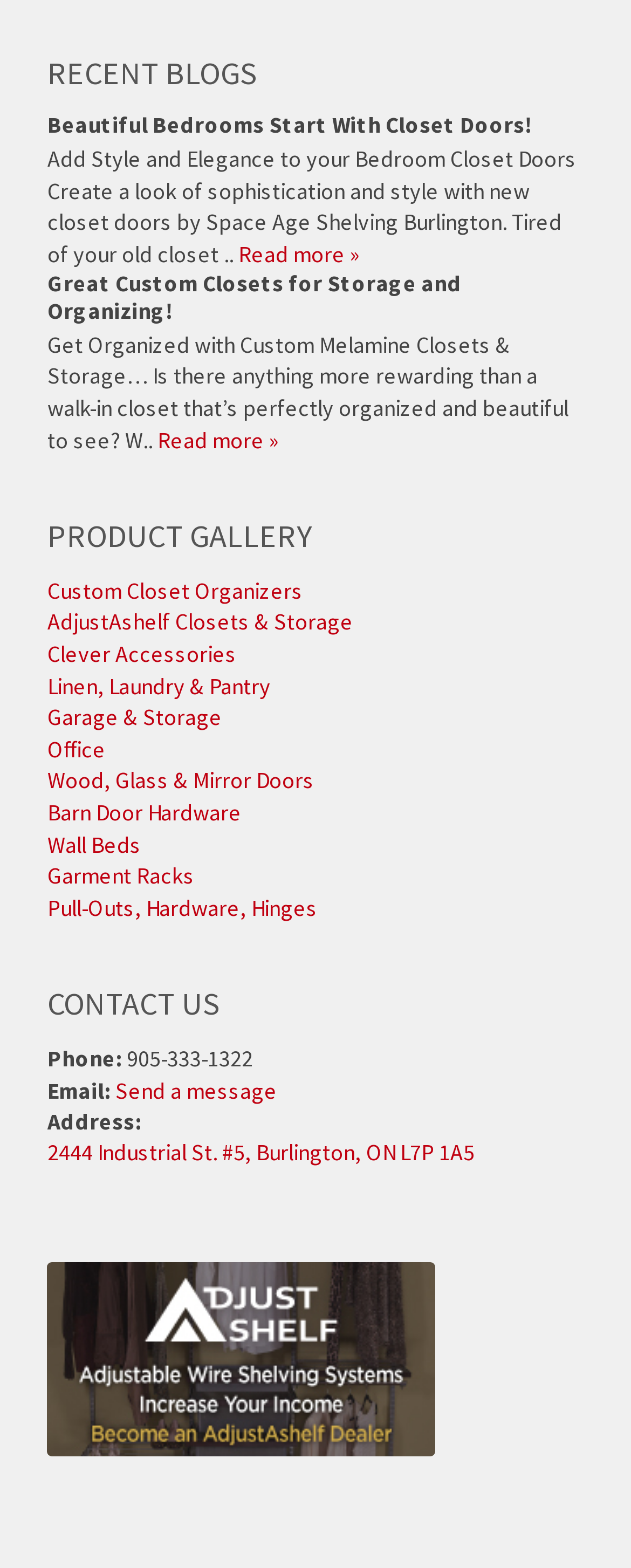Kindly respond to the following question with a single word or a brief phrase: 
What is the purpose of the 'Become a Dealer' link?

To become a dealer